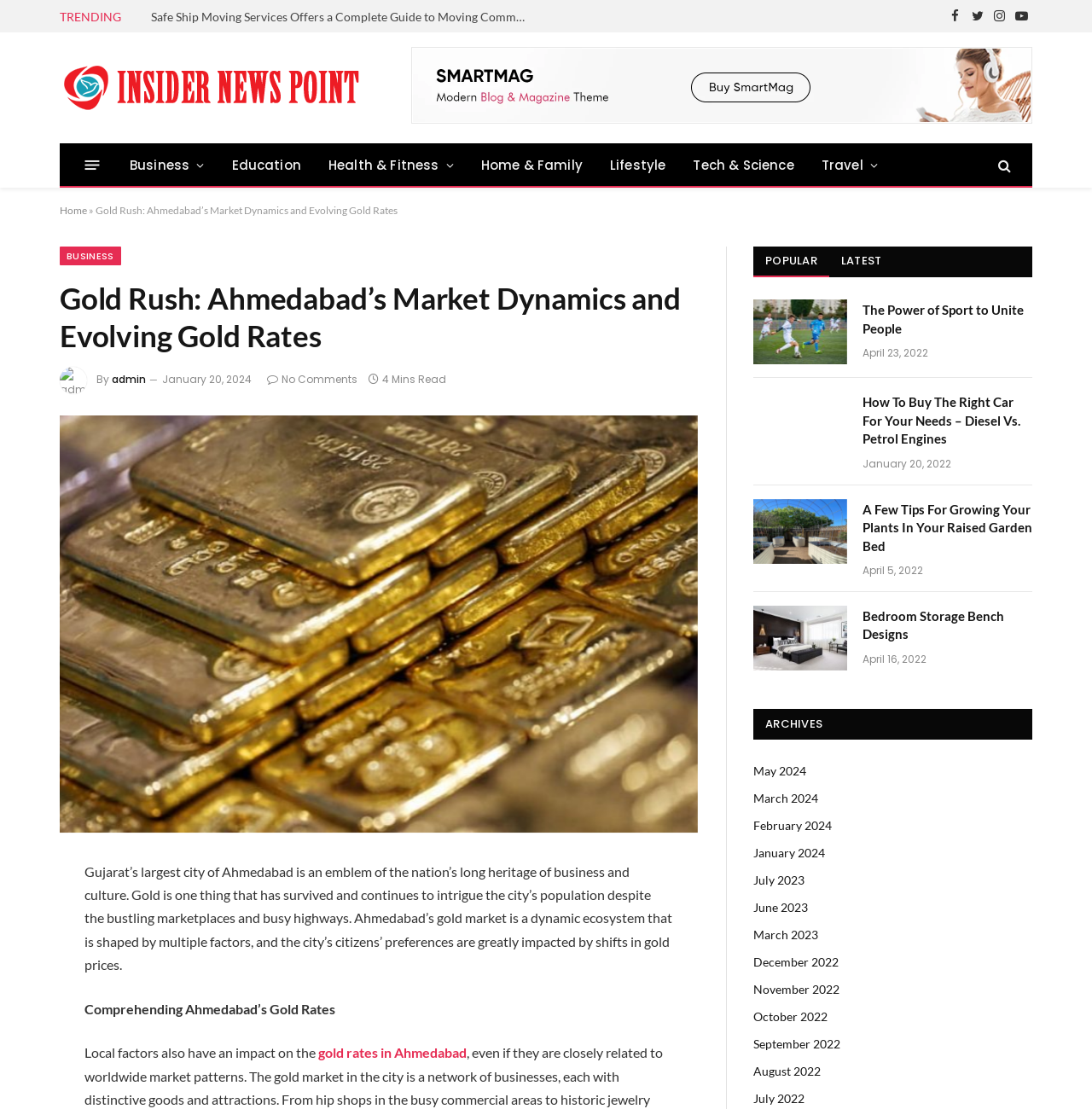How many minutes does it take to read the main article?
Use the image to give a comprehensive and detailed response to the question.

I obtained the answer by looking at the static text element with the text '4 Mins Read', which indicates the estimated reading time of the main article.